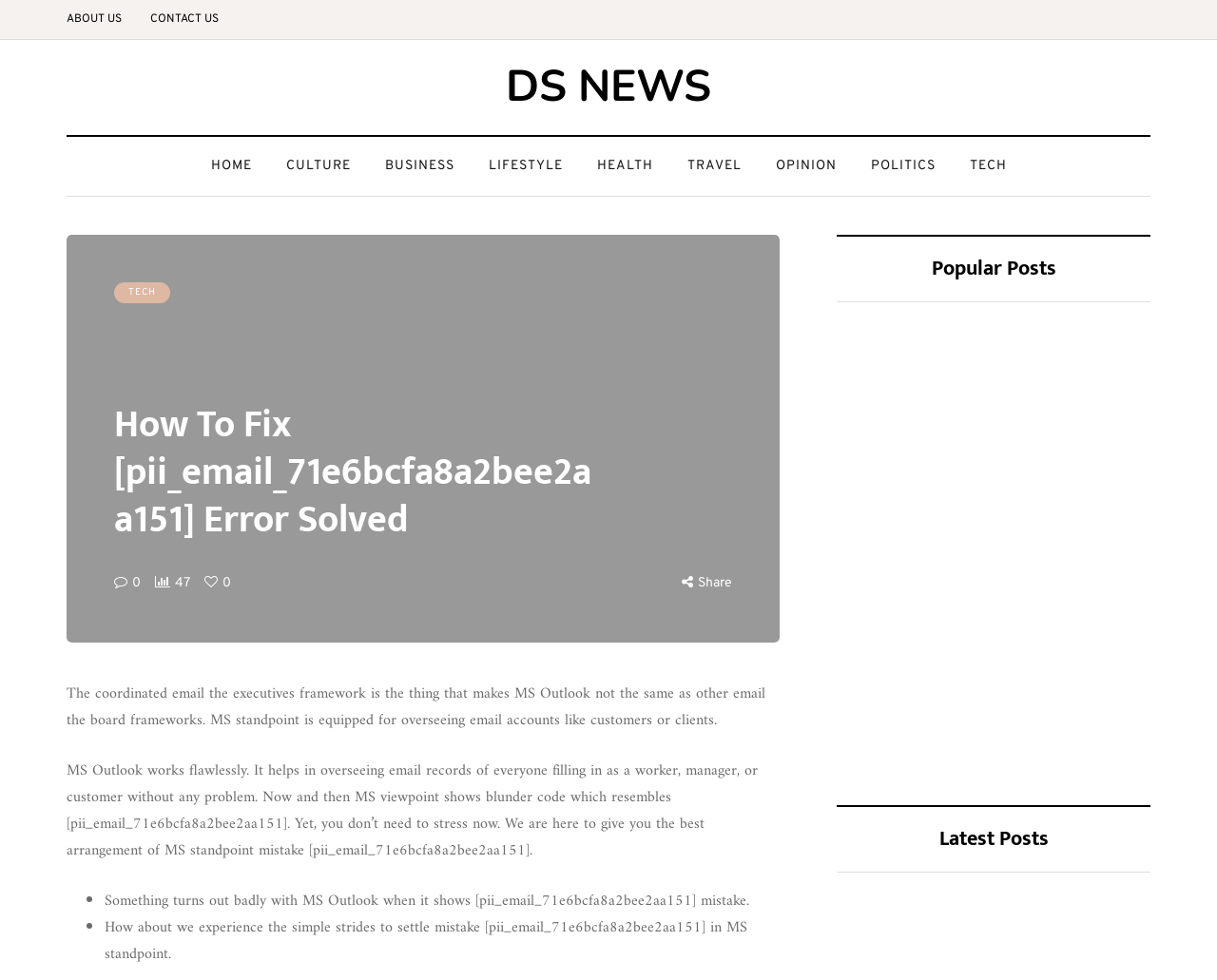Locate the bounding box coordinates of the segment that needs to be clicked to meet this instruction: "Download the scorecard".

None